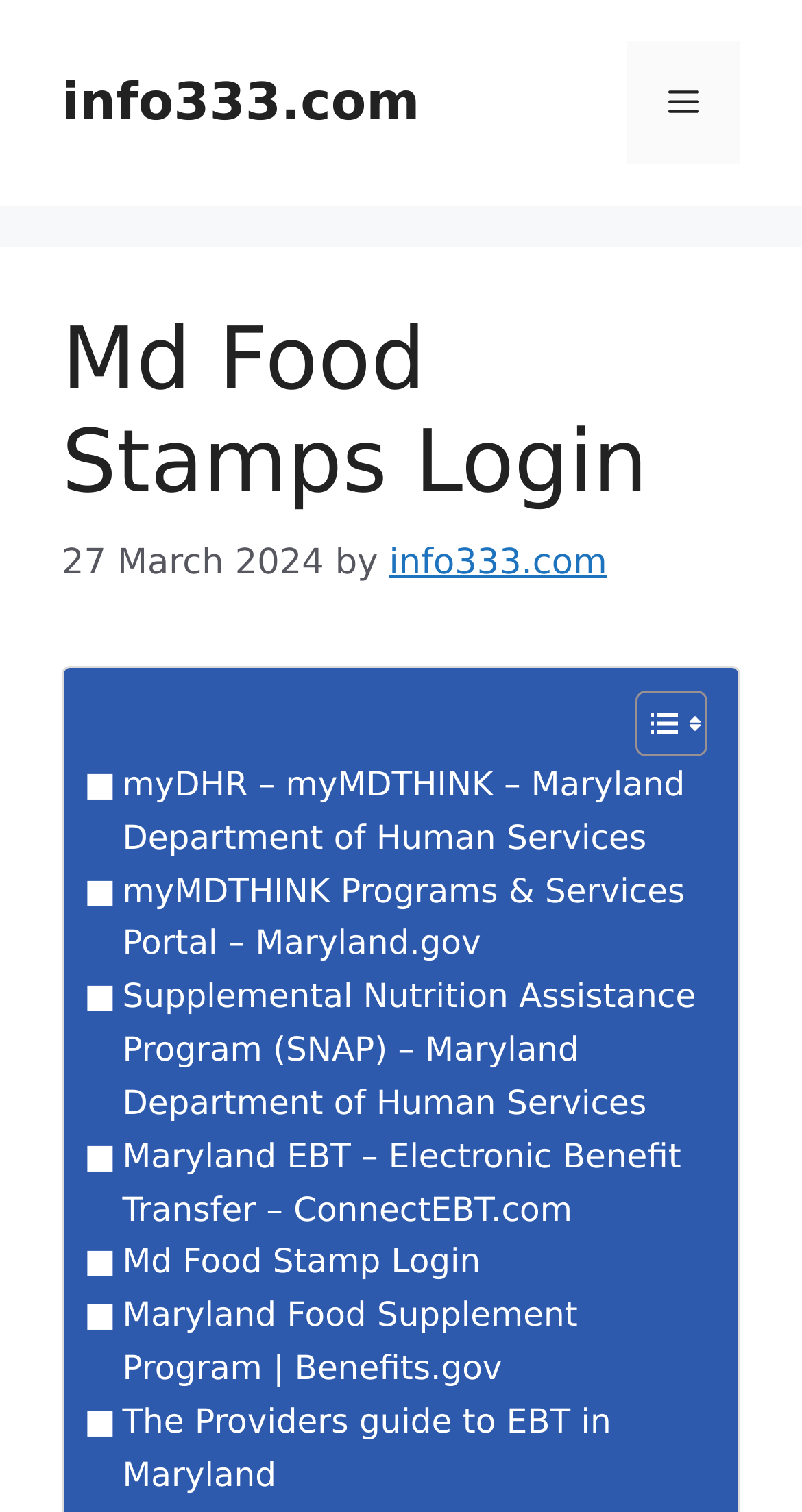Produce an extensive caption that describes everything on the webpage.

The webpage is about the Maryland Food Stamps login process, allowing users to access their account information online. At the top, there is a banner with the site's name, "info333.com", and a navigation menu toggle button on the right side. Below the banner, there is a header section with the title "Md Food Stamps Login" and a timestamp "27 March 2024" on the left side, followed by a text "by" and a link to "info333.com" on the right side.

In the main content area, there is a table of content with several links related to the Maryland Food Supplement Program, including links to the program's portal, benefits, and guides. The links are arranged in a vertical list, with the first link being "myDHR – myMDTHINK – Maryland Department of Human Services" and the last link being "The Providers guide to EBT in Maryland". There are two small images on the right side of the table of content, likely used as toggle buttons.

On the right side of the main content area, there is a prominent link to "Md Food Stamp Login", which is likely the main call-to-action for users to access their account information. Overall, the webpage provides a simple and organized layout for users to access information and resources related to the Maryland Food Supplement Program.